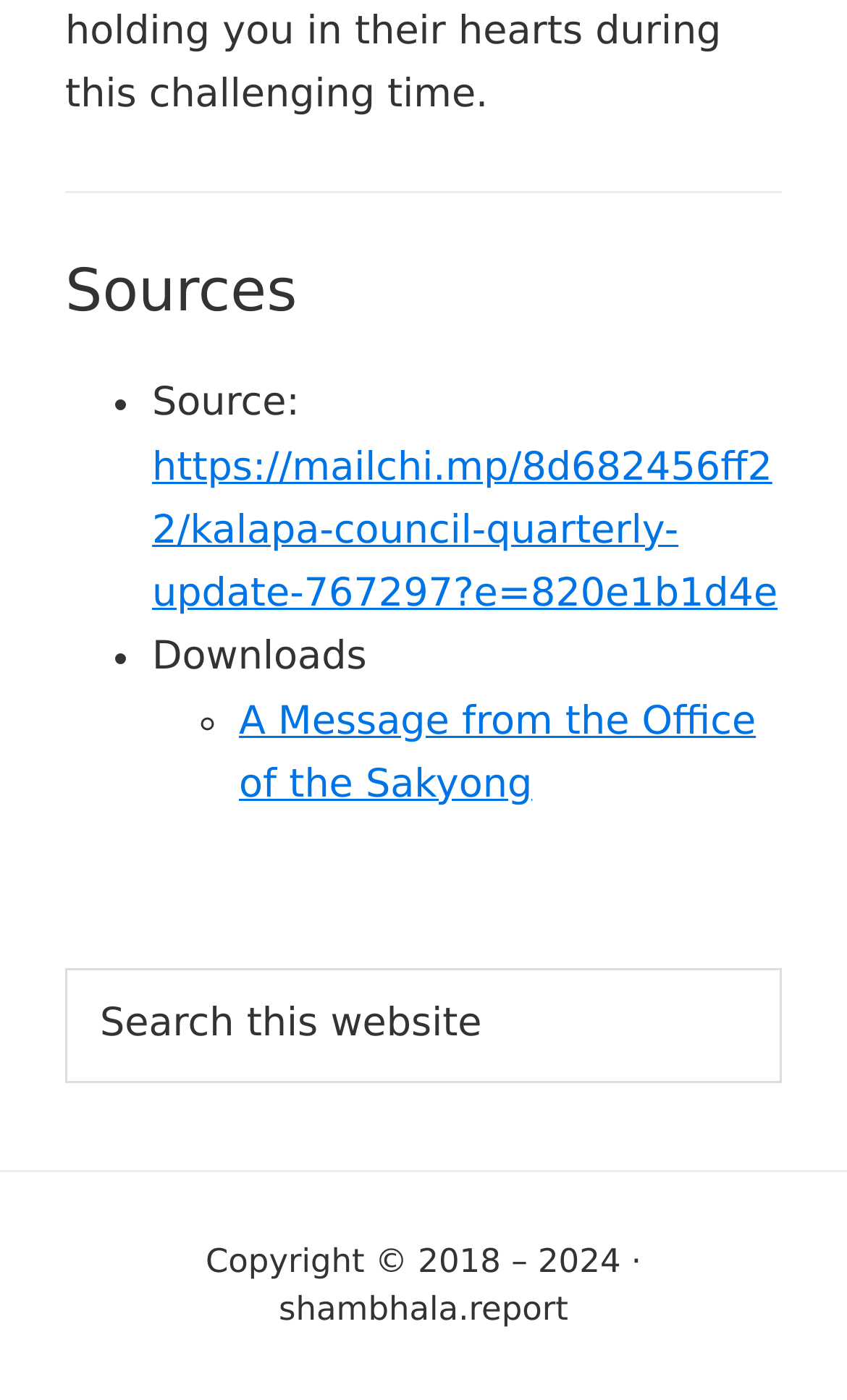Use a single word or phrase to respond to the question:
What is the purpose of the search box?

Search this website